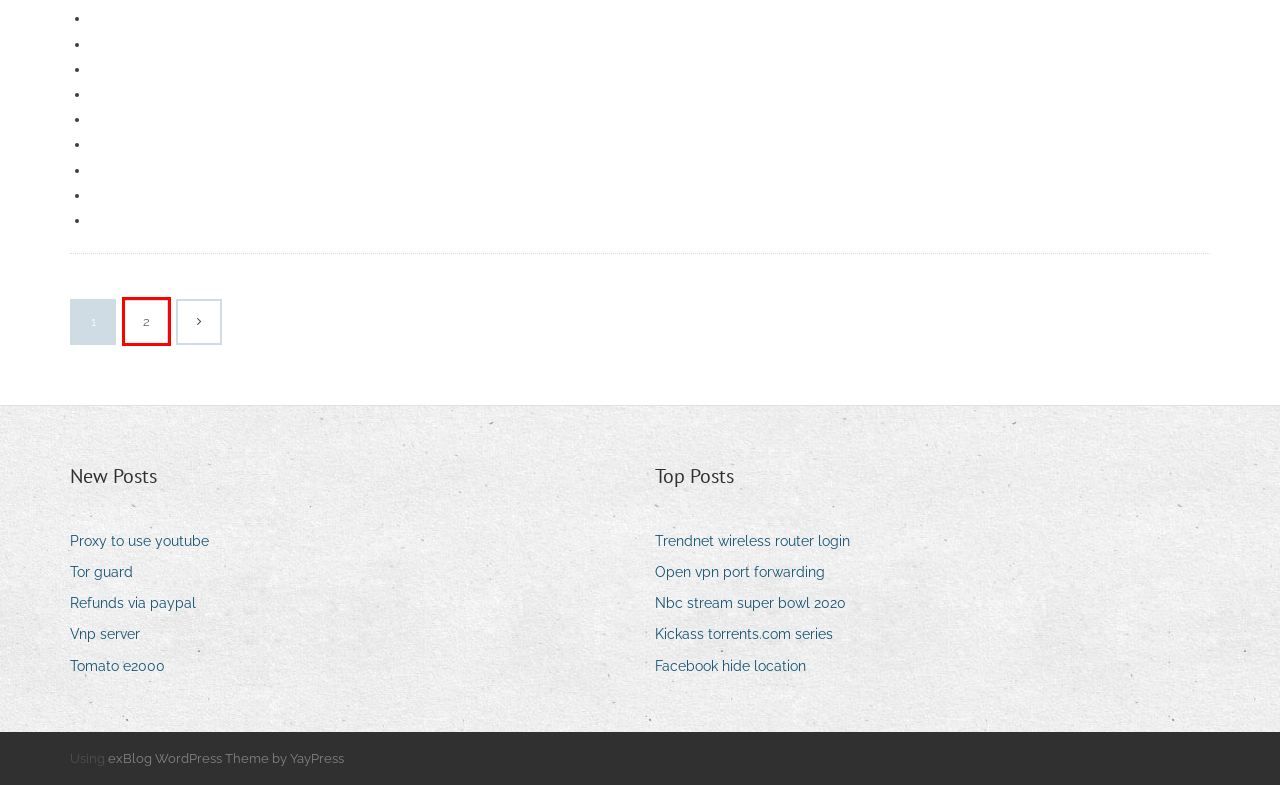After examining the screenshot of a webpage with a red bounding box, choose the most accurate webpage description that corresponds to the new page after clicking the element inside the red box. Here are the candidates:
A. Refunds via paypal jjocm
B. Comercio de productos en la india gditi
C. Tomato e2000 xjnqc
D. Ambert88020 : pasvpnvulb.web.app
E. Vnp server ugdxn
F. Sims 3 ps4 download
G. Tor guard bxttv
H. Real money poker ipad australia

D